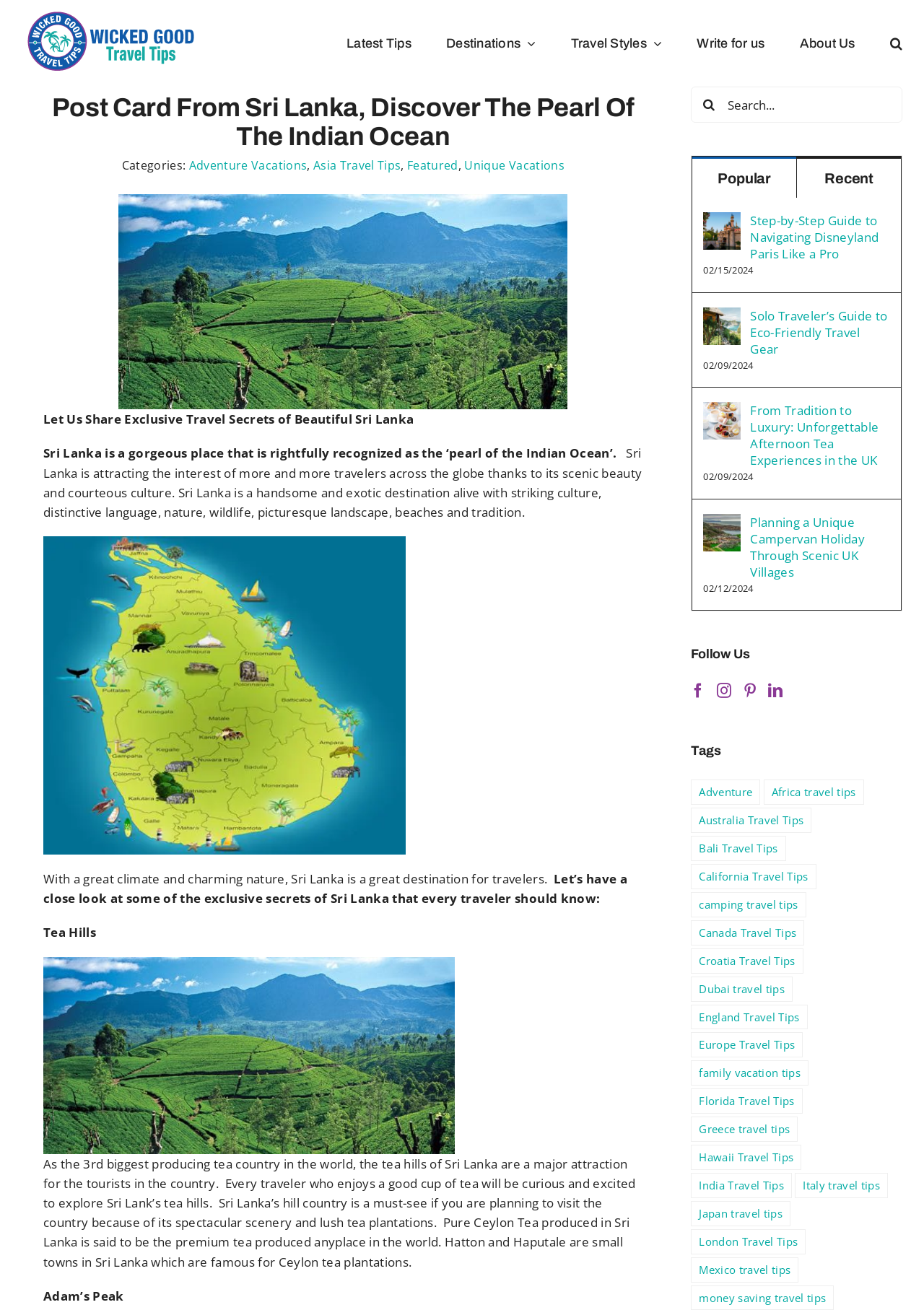Pinpoint the bounding box coordinates for the area that should be clicked to perform the following instruction: "Search for something".

[0.963, 0.0, 0.977, 0.066]